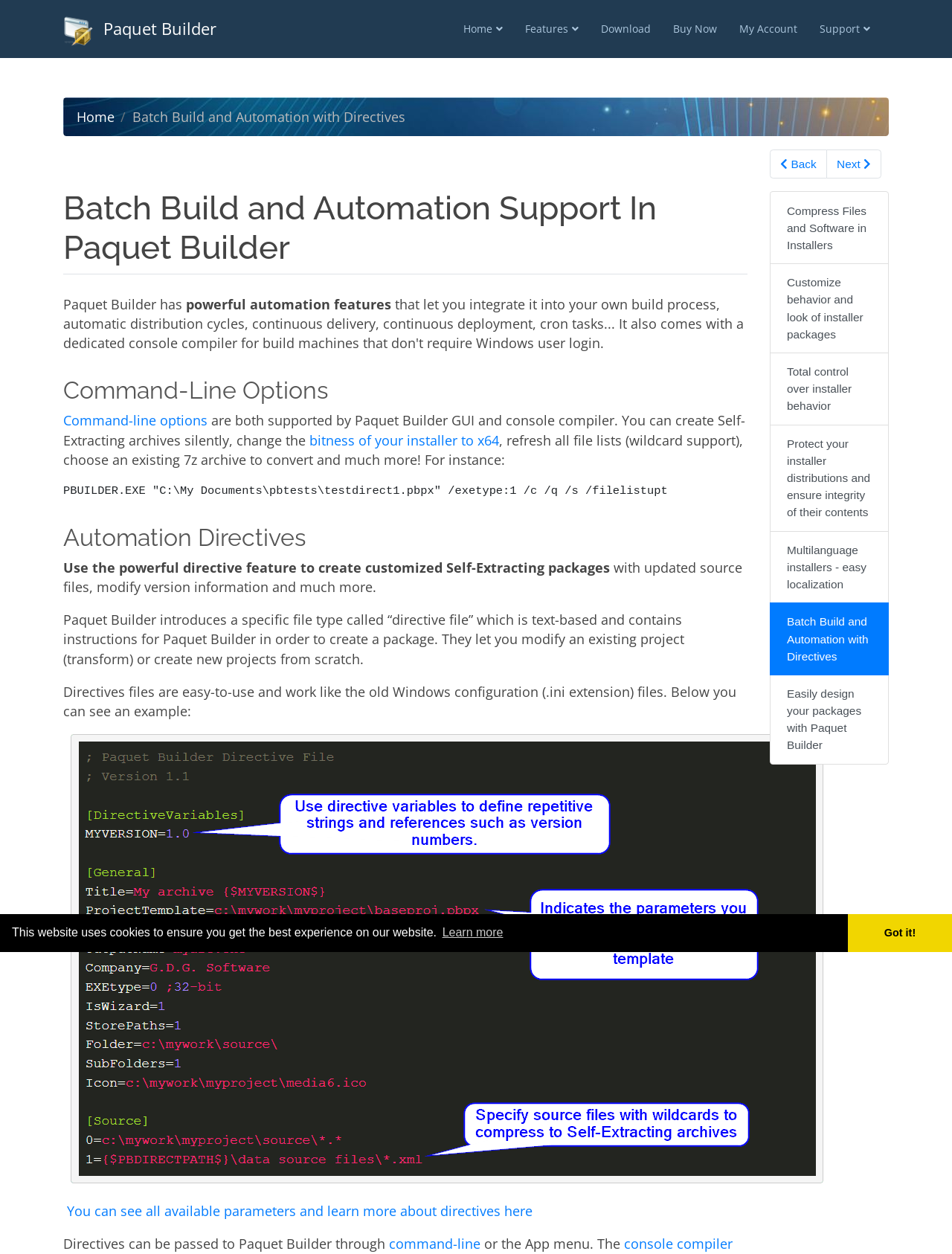Craft a detailed narrative of the webpage's structure and content.

This webpage is about Paquet Builder, a software that allows users to automate the creation of Self-Extracting archives and installers. At the top of the page, there is a cookie consent dialog with a message explaining the use of cookies on the website. Below the dialog, there is a navigation menu with links to "Home", "Features", "Download", "Buy Now", "My Account", and "Support".

The main content of the page is divided into sections, each with a heading. The first section is about batch build and automation support in Paquet Builder, which has powerful automation features. The section explains that Paquet Builder supports command-line options and has a GUI and console compiler.

The next section is about command-line options, which are supported by both the GUI and console compiler. The section provides an example of a command-line option and explains that users can create Self-Extracting archives silently, change the bitness of their installer, and more.

The third section is about automation directives, which allow users to create customized Self-Extracting packages. The section explains that directives are text-based files that contain instructions for Paquet Builder and can be used to modify an existing project or create a new one from scratch.

Below the third section, there is an image explaining directives, followed by a link to learn more about directives. The section also explains that directives can be passed to Paquet Builder through the command-line or the App menu.

On the right side of the page, there is a feature tour navigation menu with links to various features of Paquet Builder, including compressing files and software, customizing installer behavior, and protecting installer distributions.